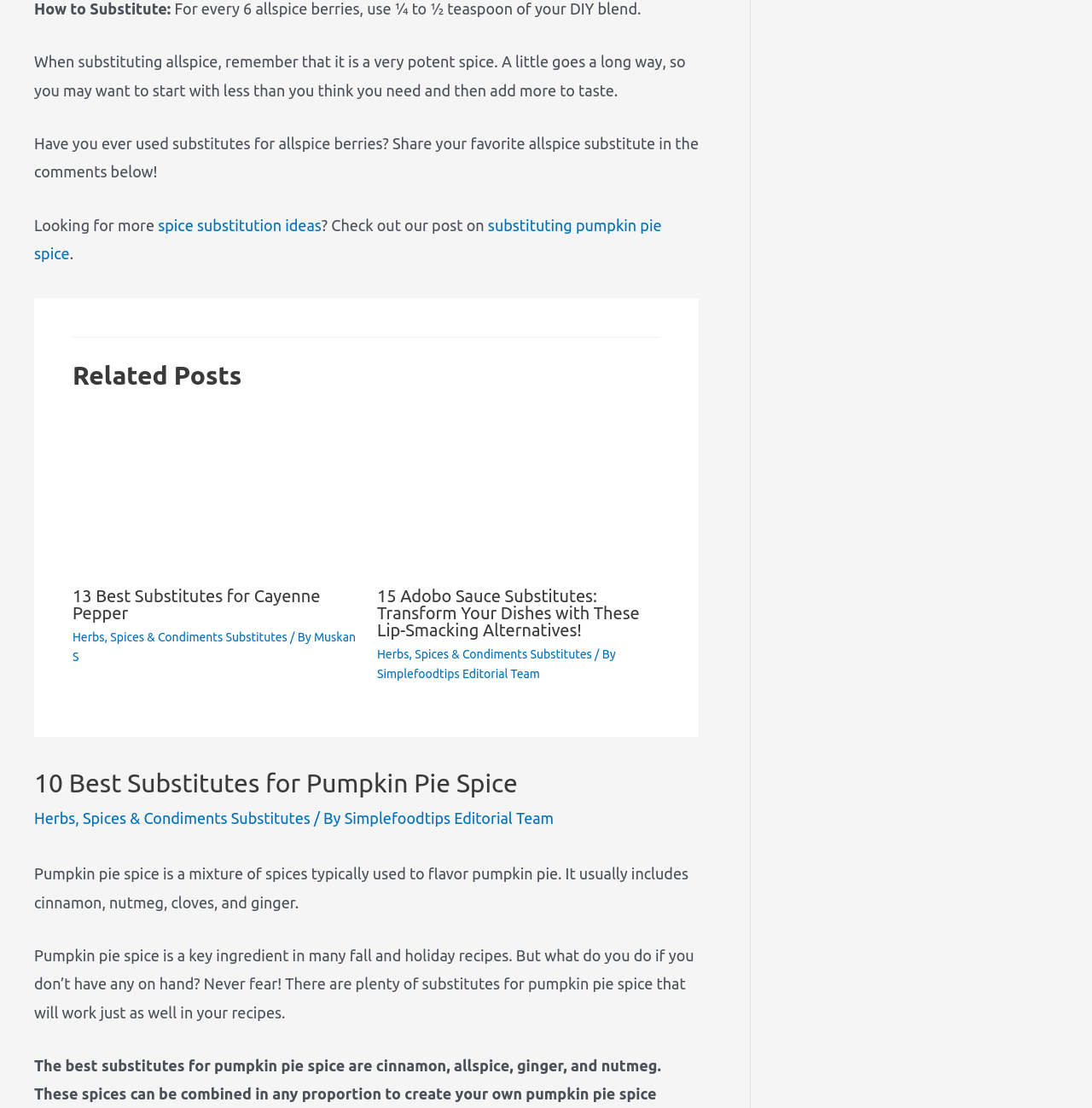Identify the bounding box coordinates of the specific part of the webpage to click to complete this instruction: "Click on 'spice substitution ideas'".

[0.145, 0.195, 0.294, 0.211]